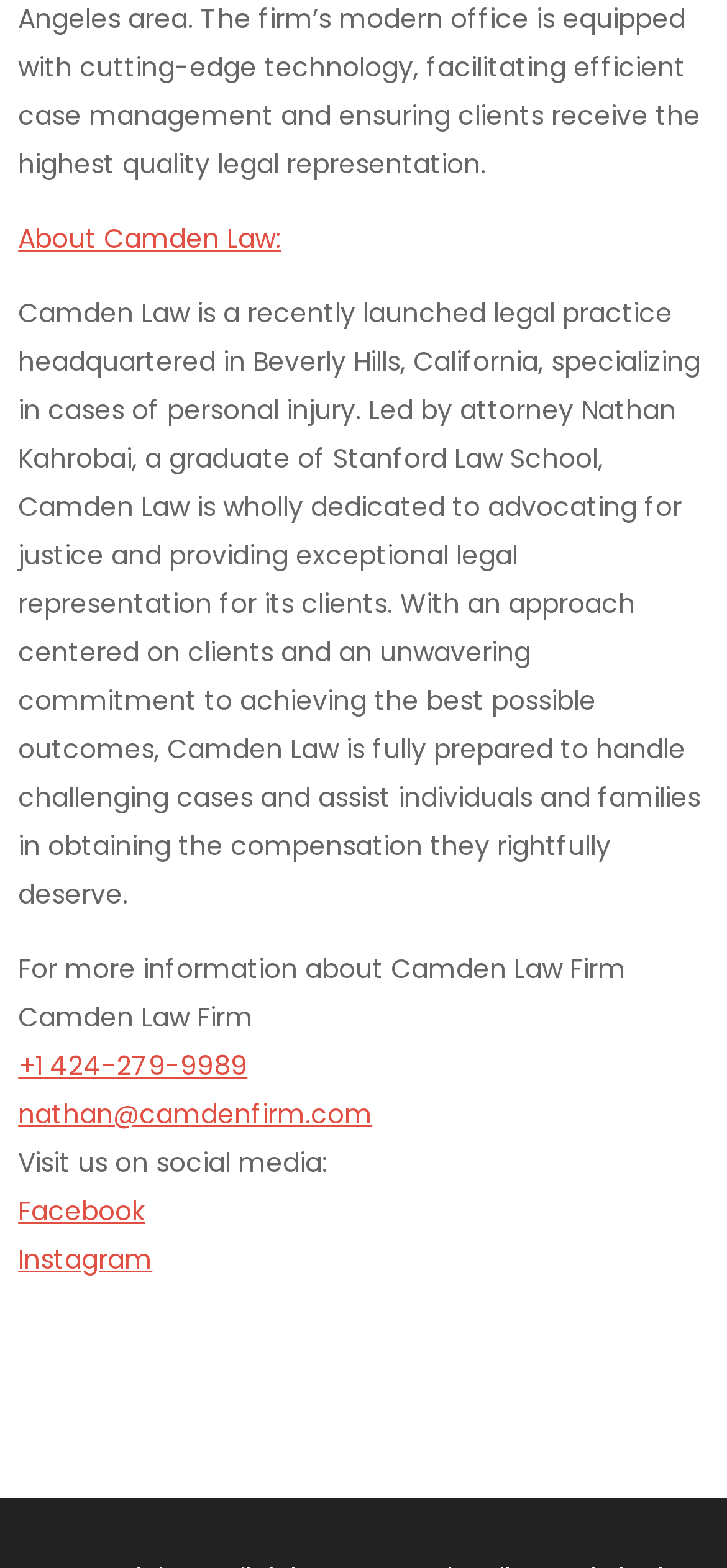How can you contact Nathan Kahrobai?
Provide a thorough and detailed answer to the question.

According to the link element, Nathan Kahrobai's email address is 'nathan@camdenfirm.com', which can be used to contact him.